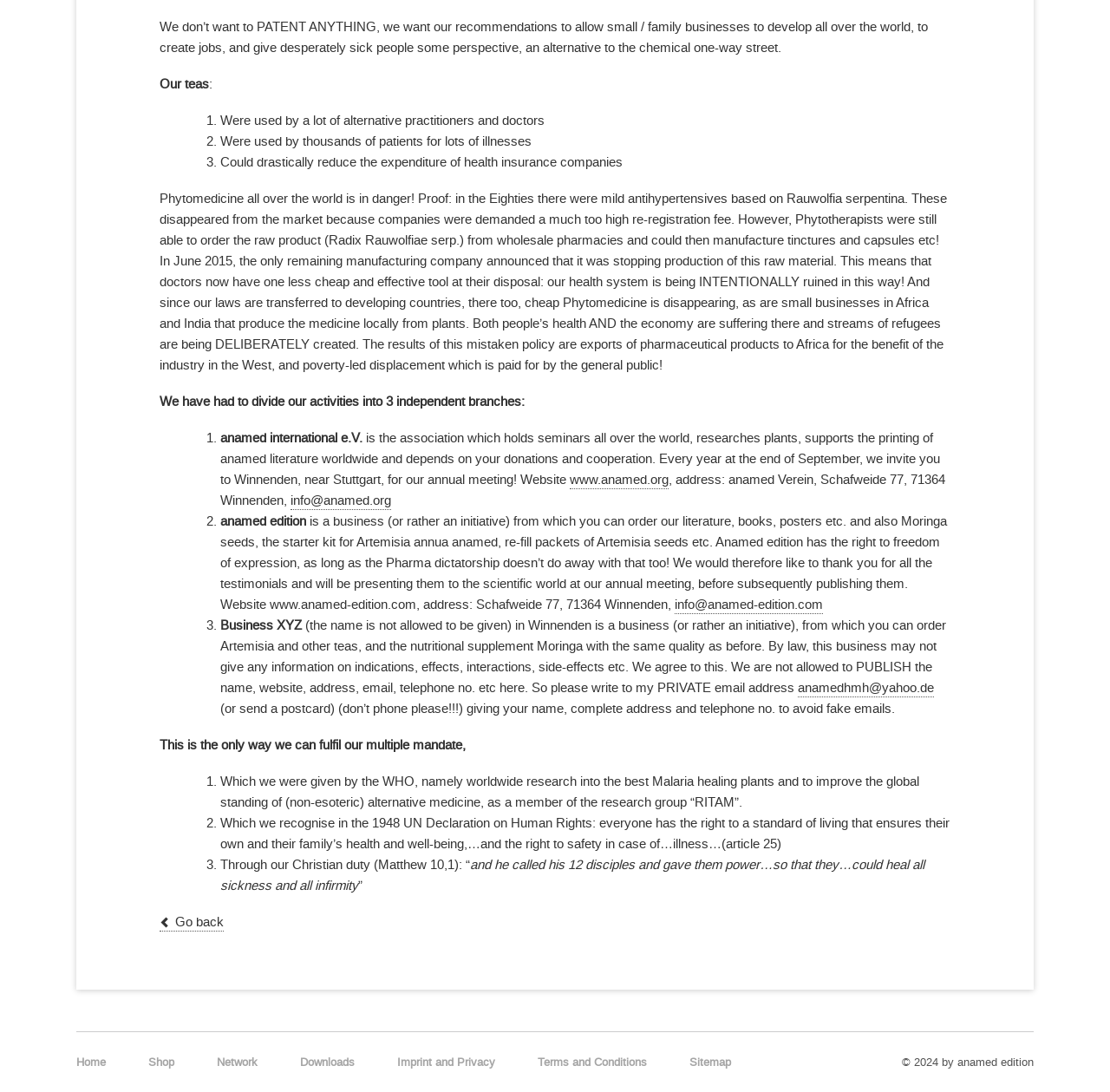What is the name of the research group mentioned on the webpage?
Examine the image closely and answer the question with as much detail as possible.

The webpage states that the organization was given a mandate by the WHO to conduct worldwide research into the best Malaria healing plants, and to improve the global standing of alternative medicine, as a member of the research group 'RITAM'.